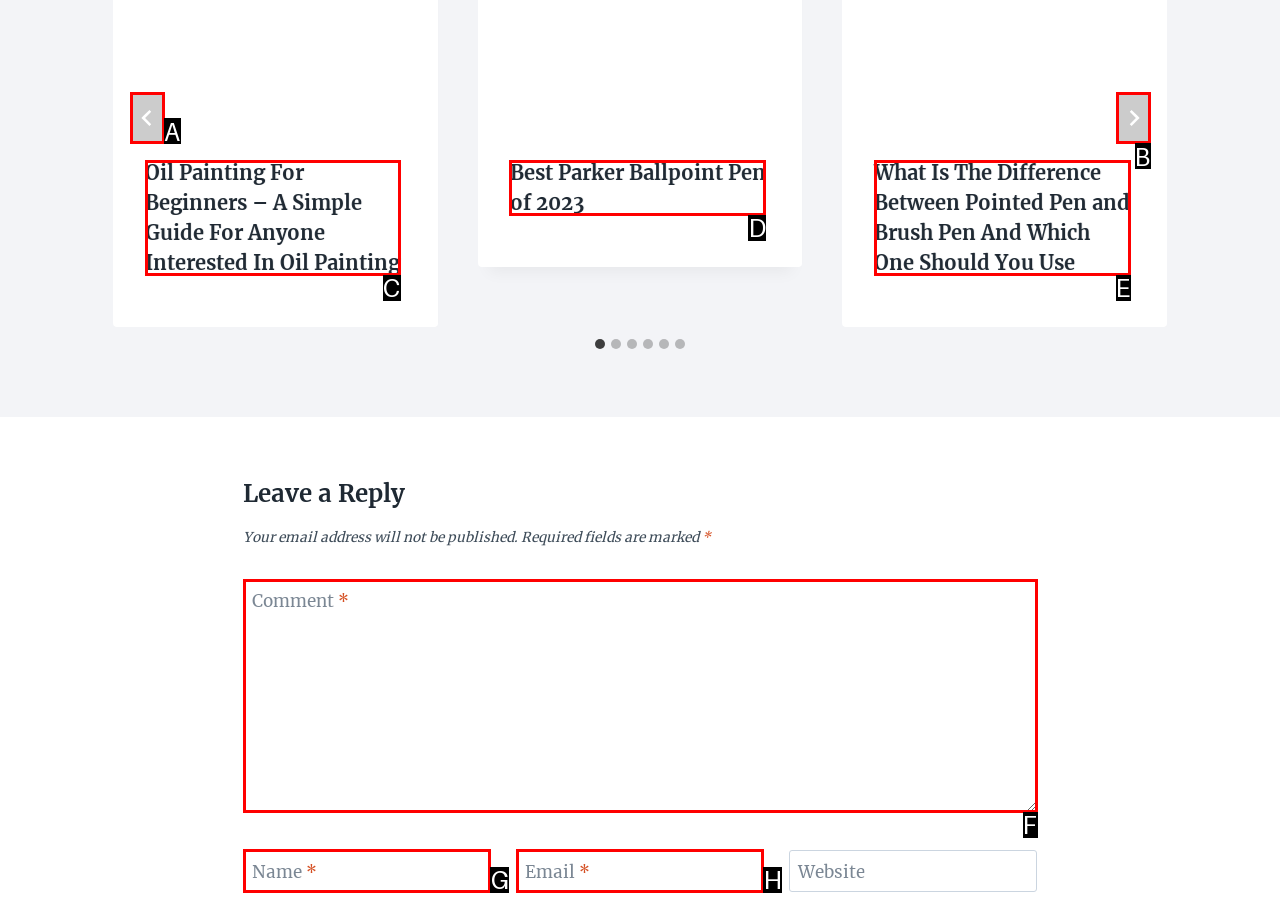Find the HTML element that matches the description provided: aria-label="Go to last slide"
Answer using the corresponding option letter.

A